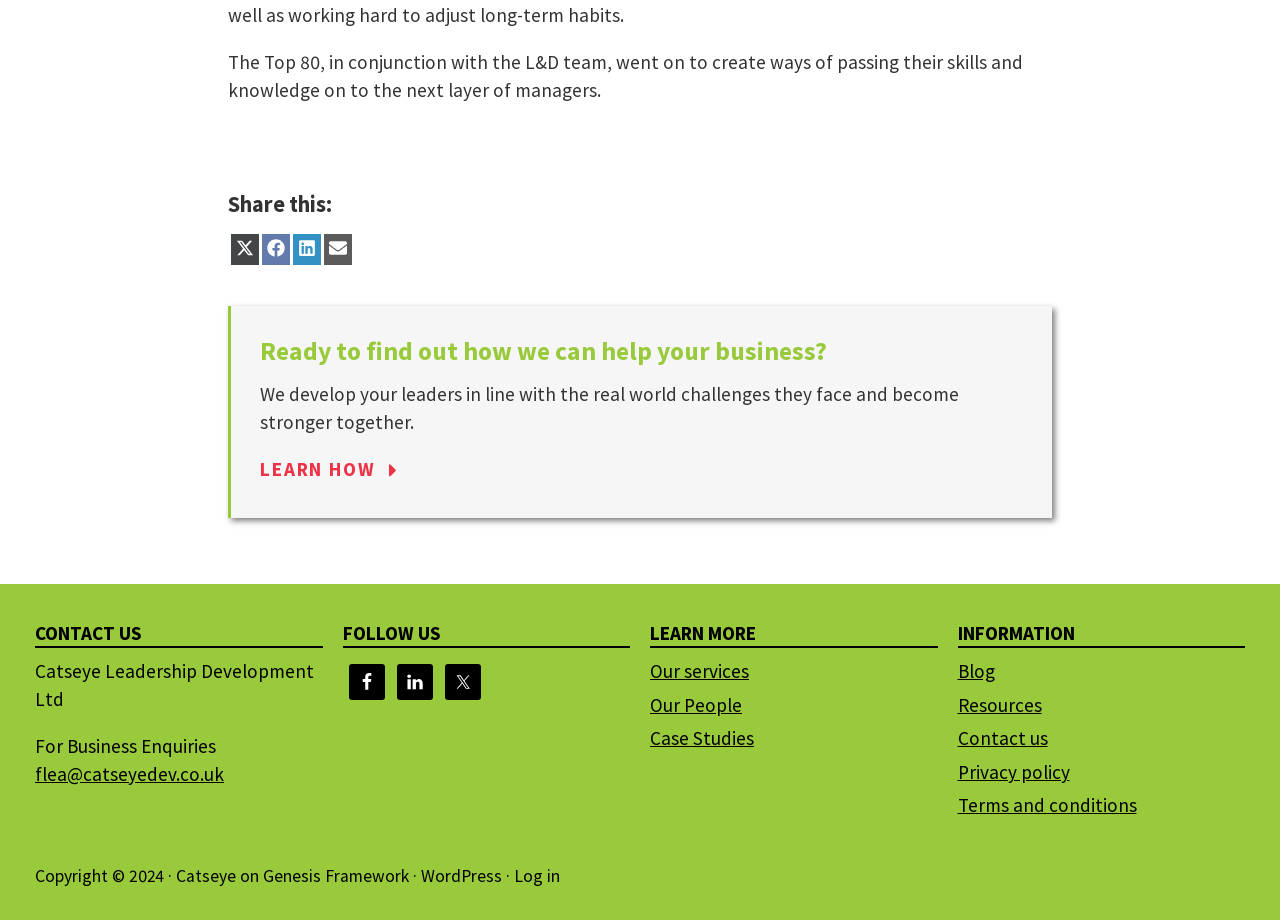Use the details in the image to answer the question thoroughly: 
What social media platforms can I follow the company on?

Under the 'FOLLOW US' heading in the footer section, there are links to the company's social media profiles on Facebook, LinkedIn, and Twitter.